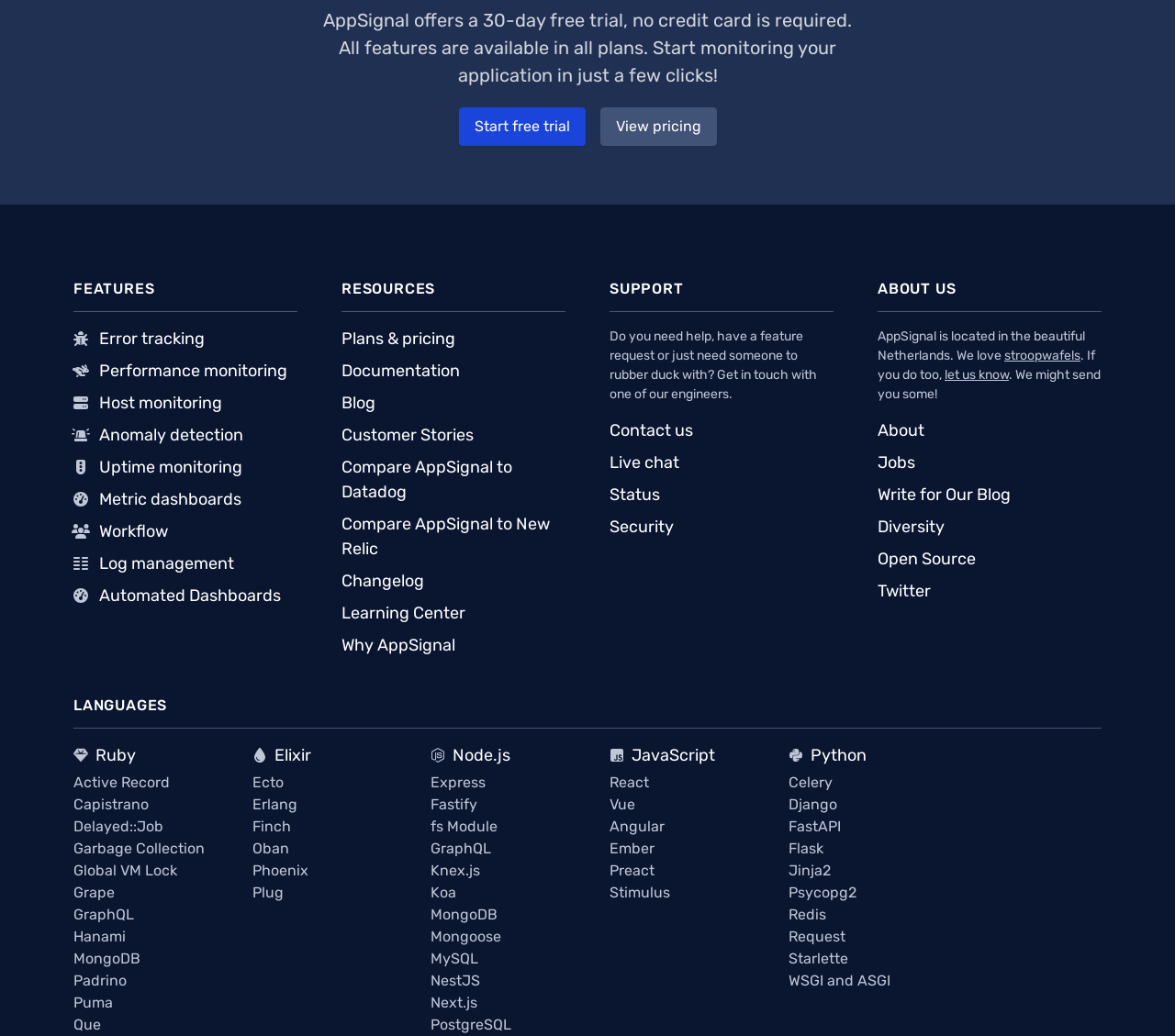Respond to the question with just a single word or phrase: 
What is the purpose of the 'Start free trial' button?

Start monitoring application